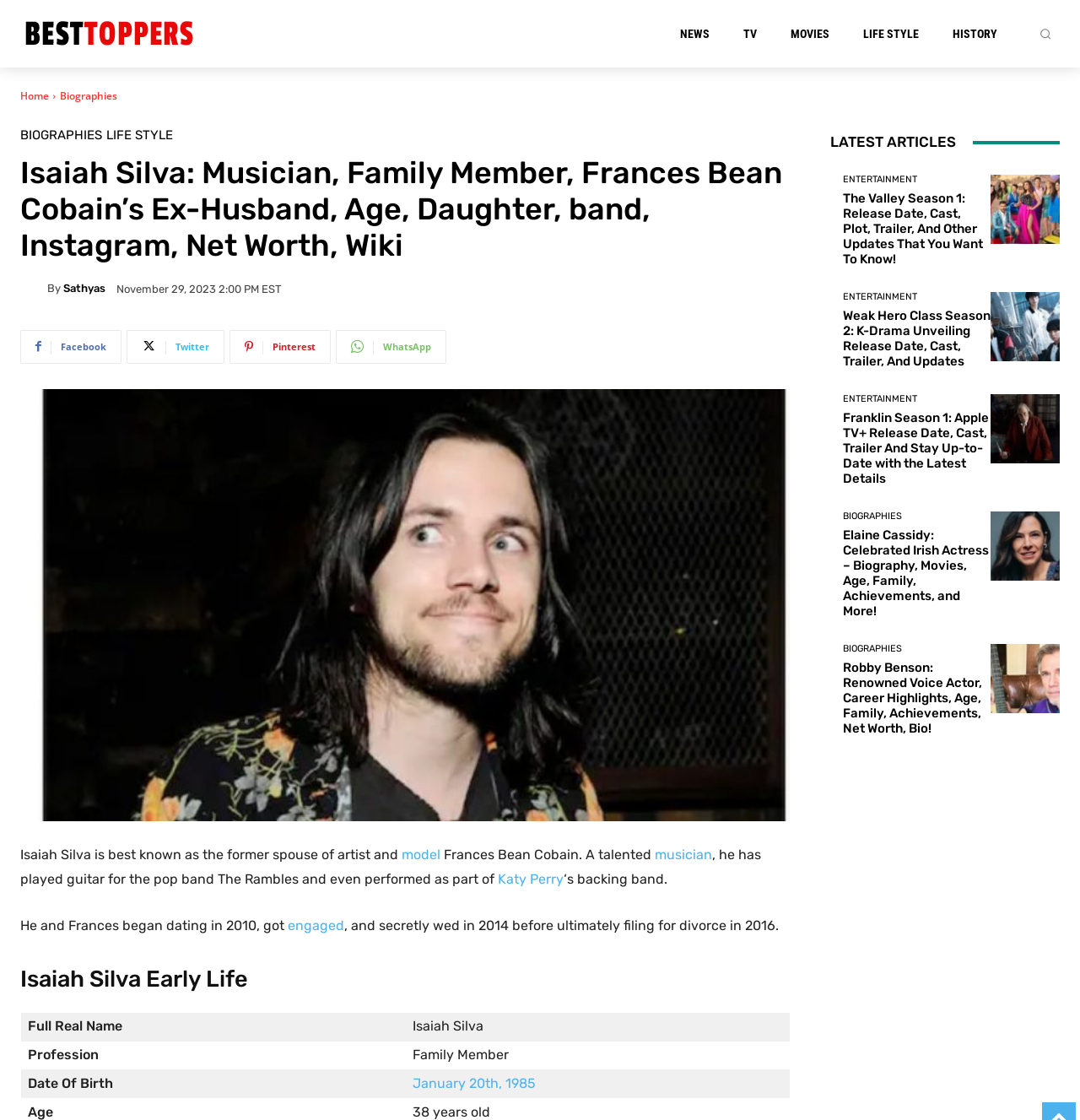Please find the bounding box coordinates of the clickable region needed to complete the following instruction: "Search for something". The bounding box coordinates must consist of four float numbers between 0 and 1, i.e., [left, top, right, bottom].

[0.955, 0.017, 0.981, 0.043]